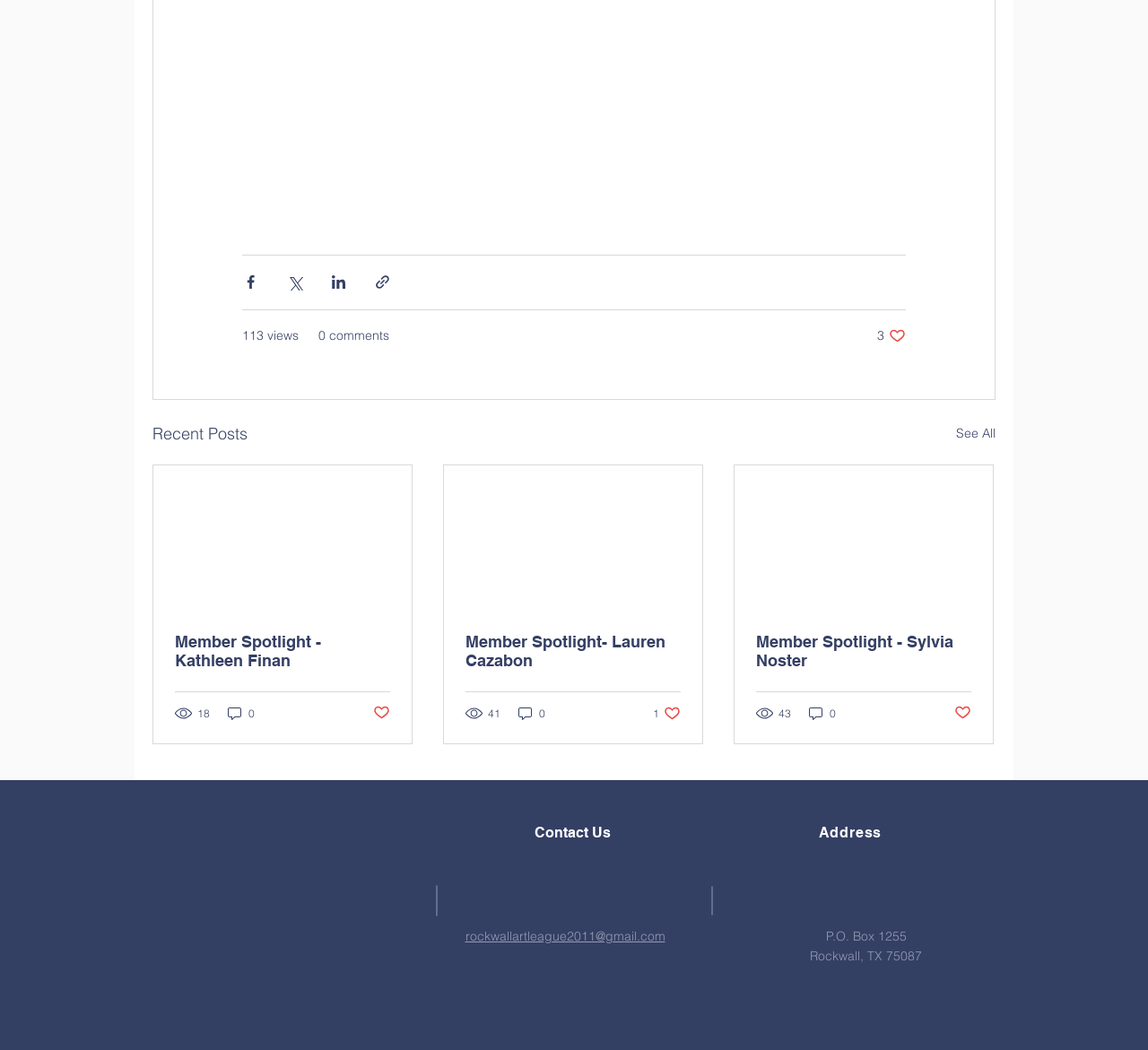Using the webpage screenshot, locate the HTML element that fits the following description and provide its bounding box: "parent_node: Member Spotlight- Lauren Cazabon".

[0.387, 0.443, 0.612, 0.581]